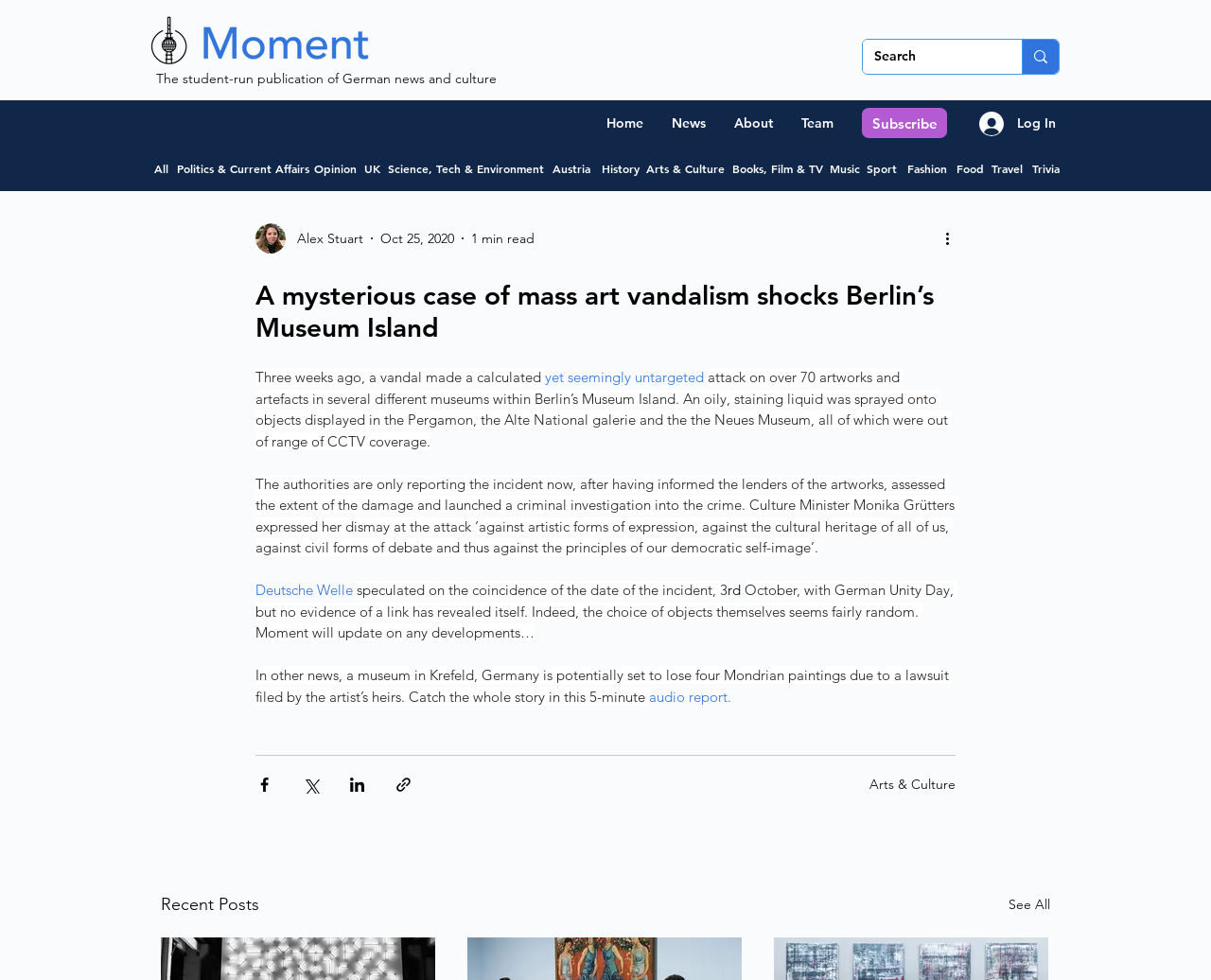Determine the bounding box coordinates of the section I need to click to execute the following instruction: "Share the article on Facebook". Provide the coordinates as four float numbers between 0 and 1, i.e., [left, top, right, bottom].

[0.211, 0.791, 0.226, 0.809]